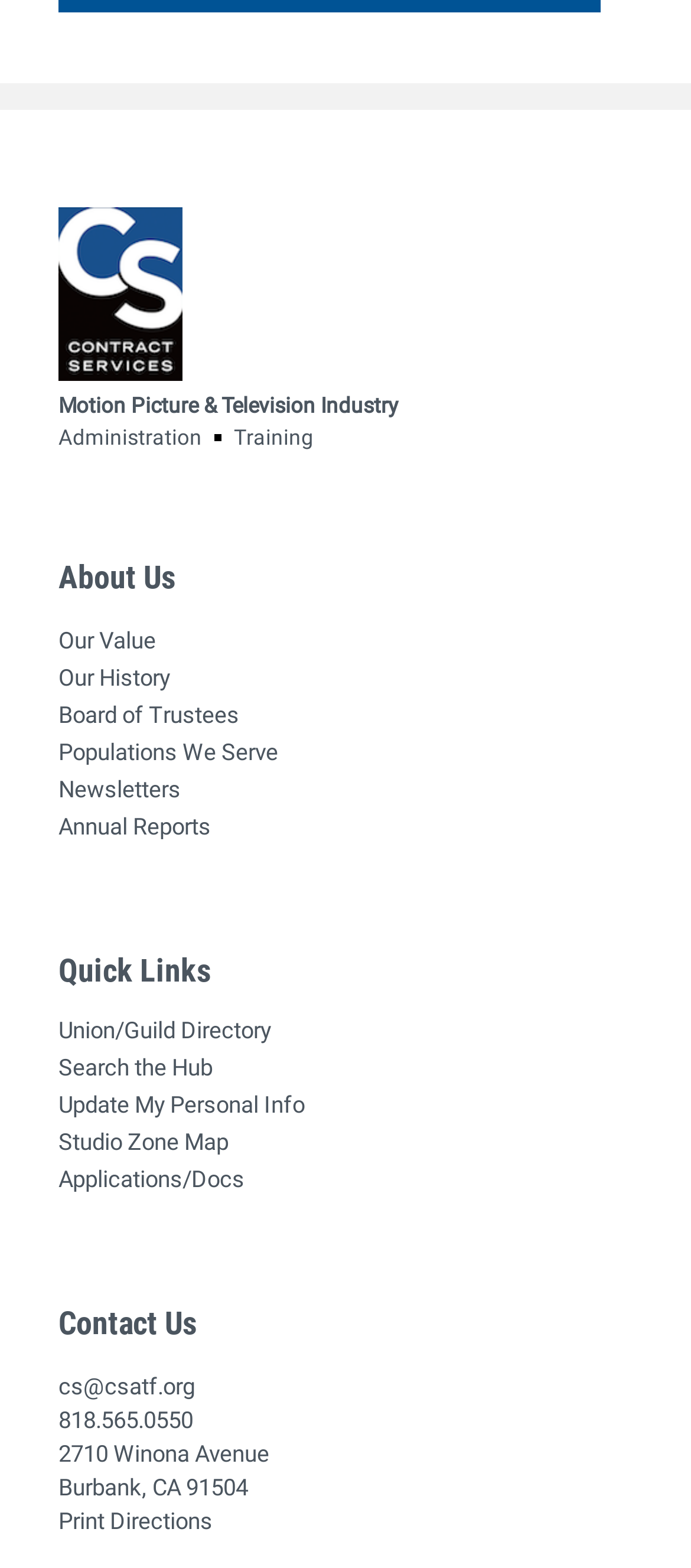What is the industry mentioned on the webpage?
Refer to the image and provide a one-word or short phrase answer.

Motion Picture & Television